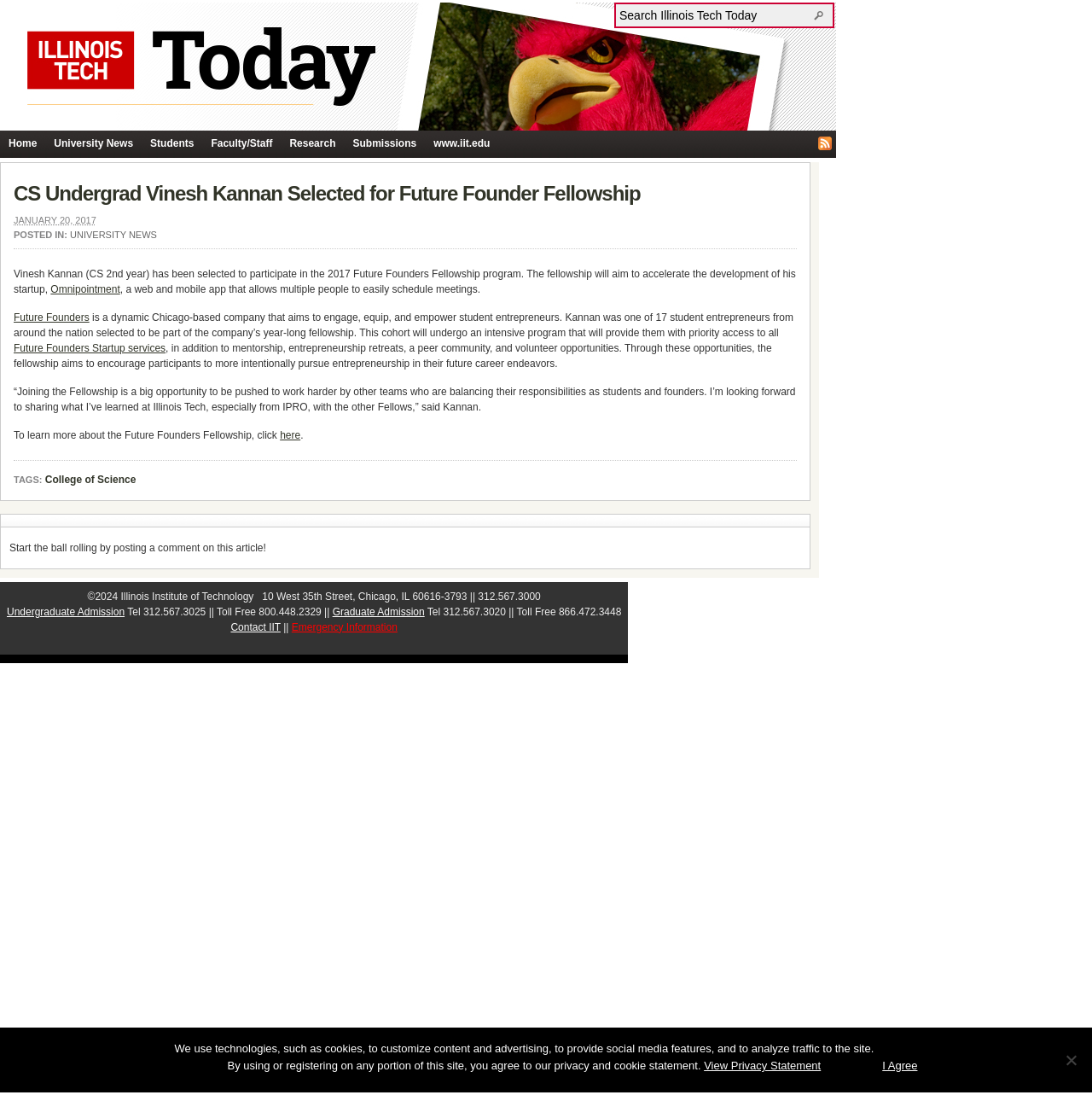Please provide a comprehensive answer to the question below using the information from the image: What is the name of the fellowship program?

I found the answer by reading the article content, which mentions 'Vinesh Kannan (CS 2nd year) has been selected to participate in the 2017 Future Founders Fellowship program.' This indicates that the fellowship program is called Future Founders Fellowship.